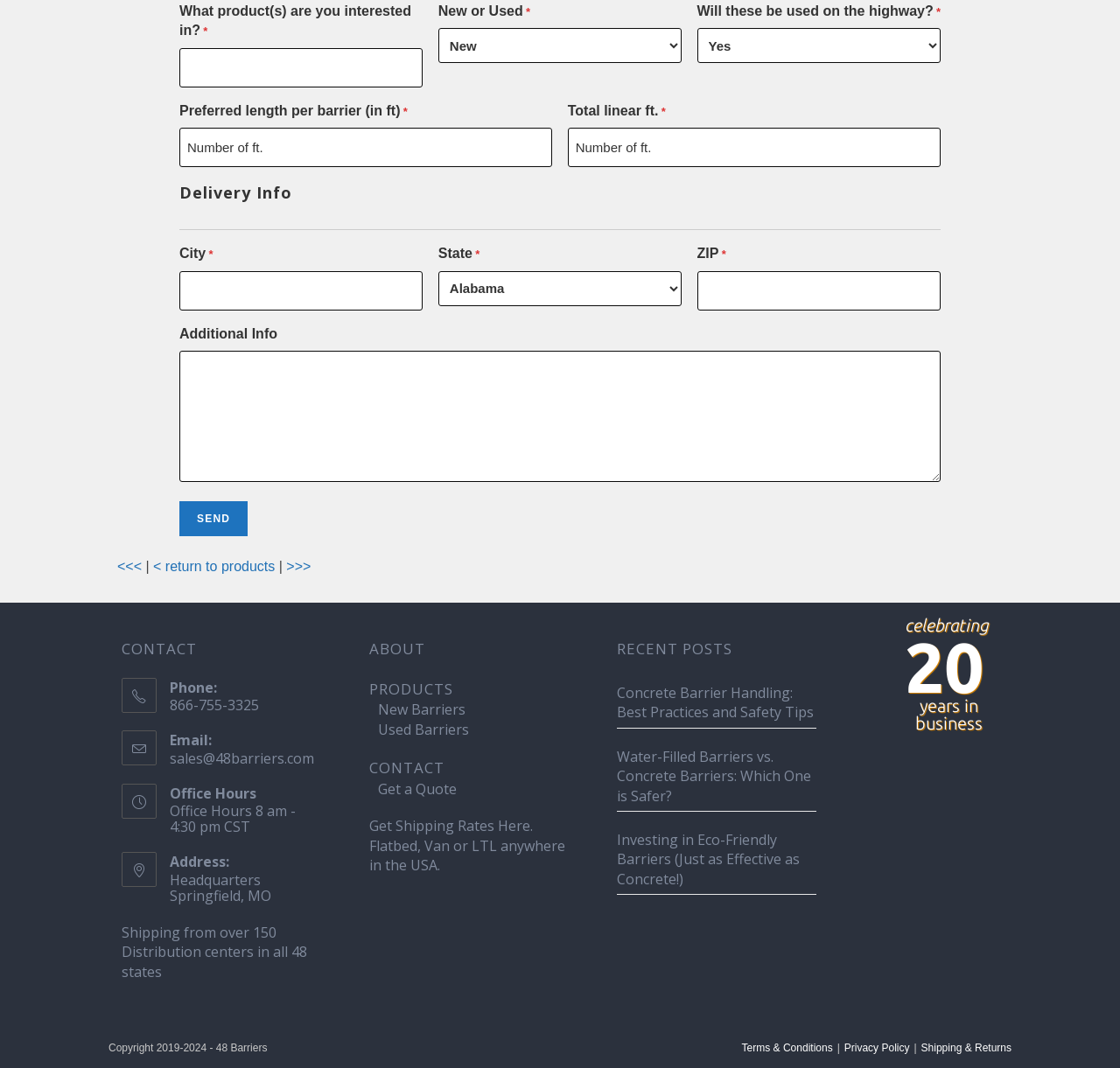Determine the bounding box coordinates of the clickable region to follow the instruction: "Enter product(s) of interest".

[0.16, 0.045, 0.378, 0.082]